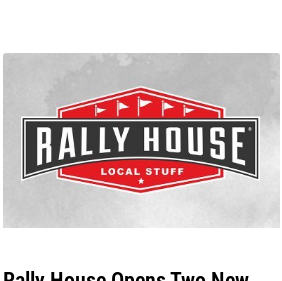Respond with a single word or phrase to the following question: What is the theme of the brand identity?

Spirited and community-focused